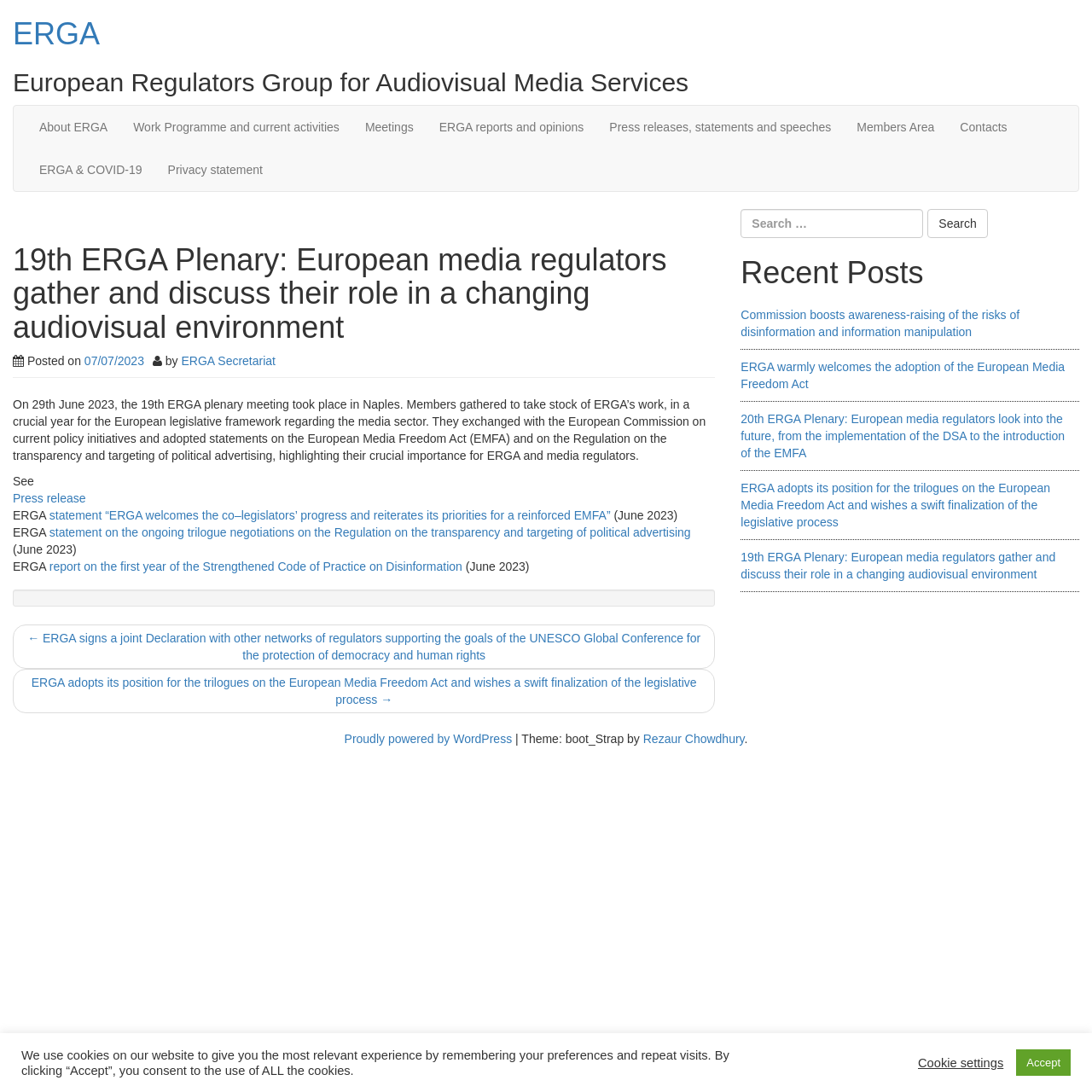Please determine the bounding box coordinates for the UI element described here. Use the format (top-left x, top-left y, bottom-right x, bottom-right y) with values bounded between 0 and 1: Accept

[0.931, 0.961, 0.98, 0.985]